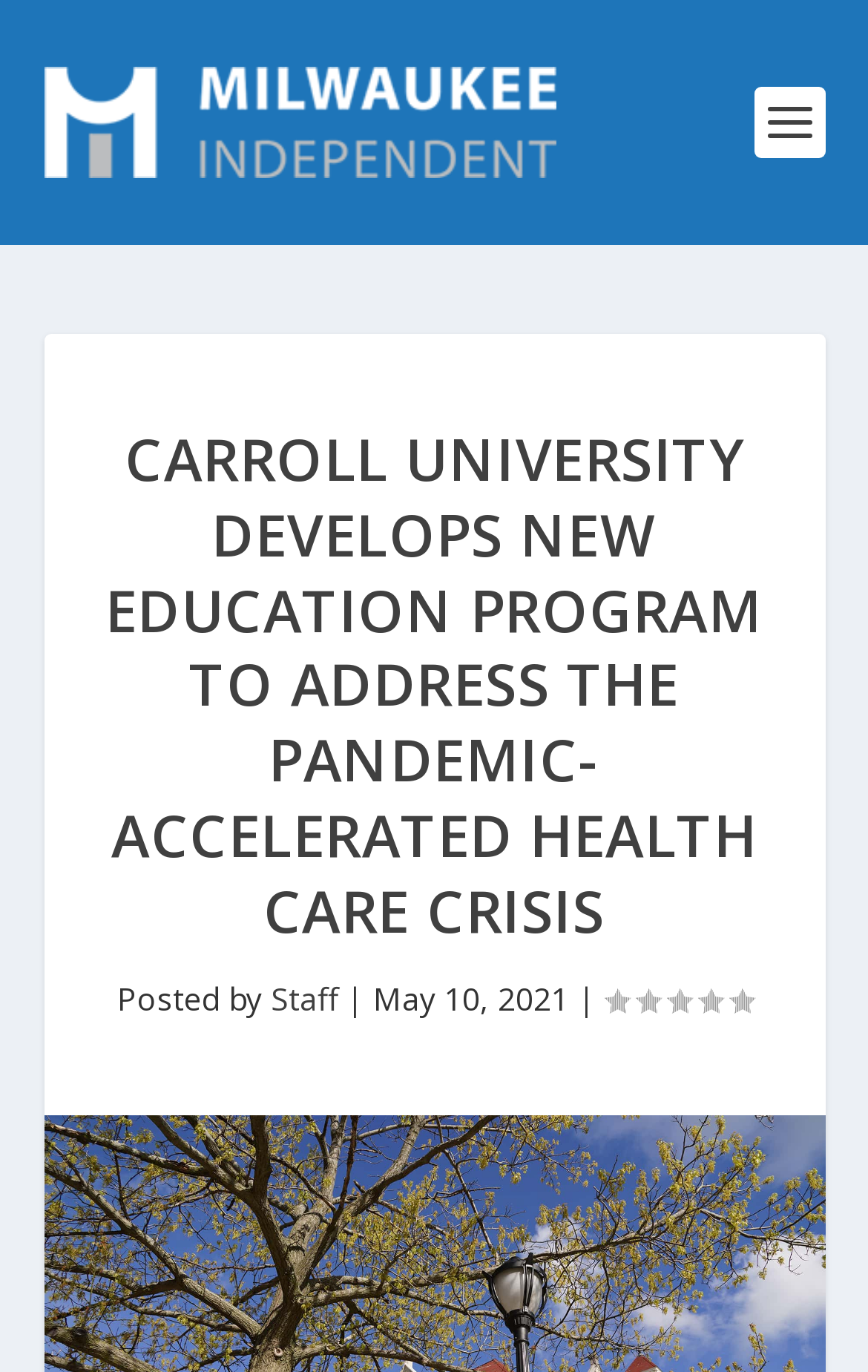Provide a one-word or brief phrase answer to the question:
What is the publication associated with the article?

Milwaukee Independent